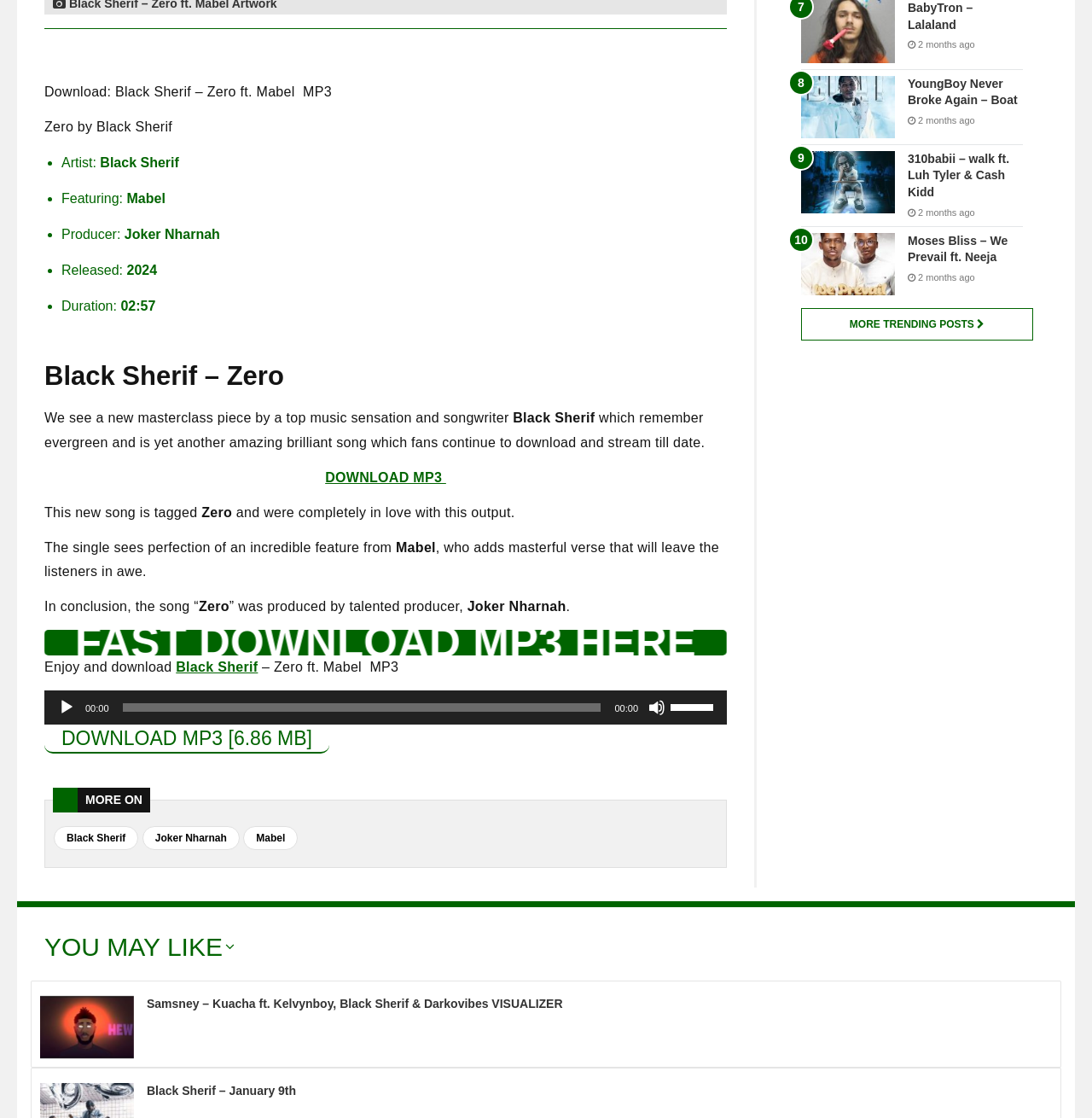Determine the bounding box coordinates for the area that should be clicked to carry out the following instruction: "Check more trending posts".

[0.734, 0.276, 0.946, 0.305]